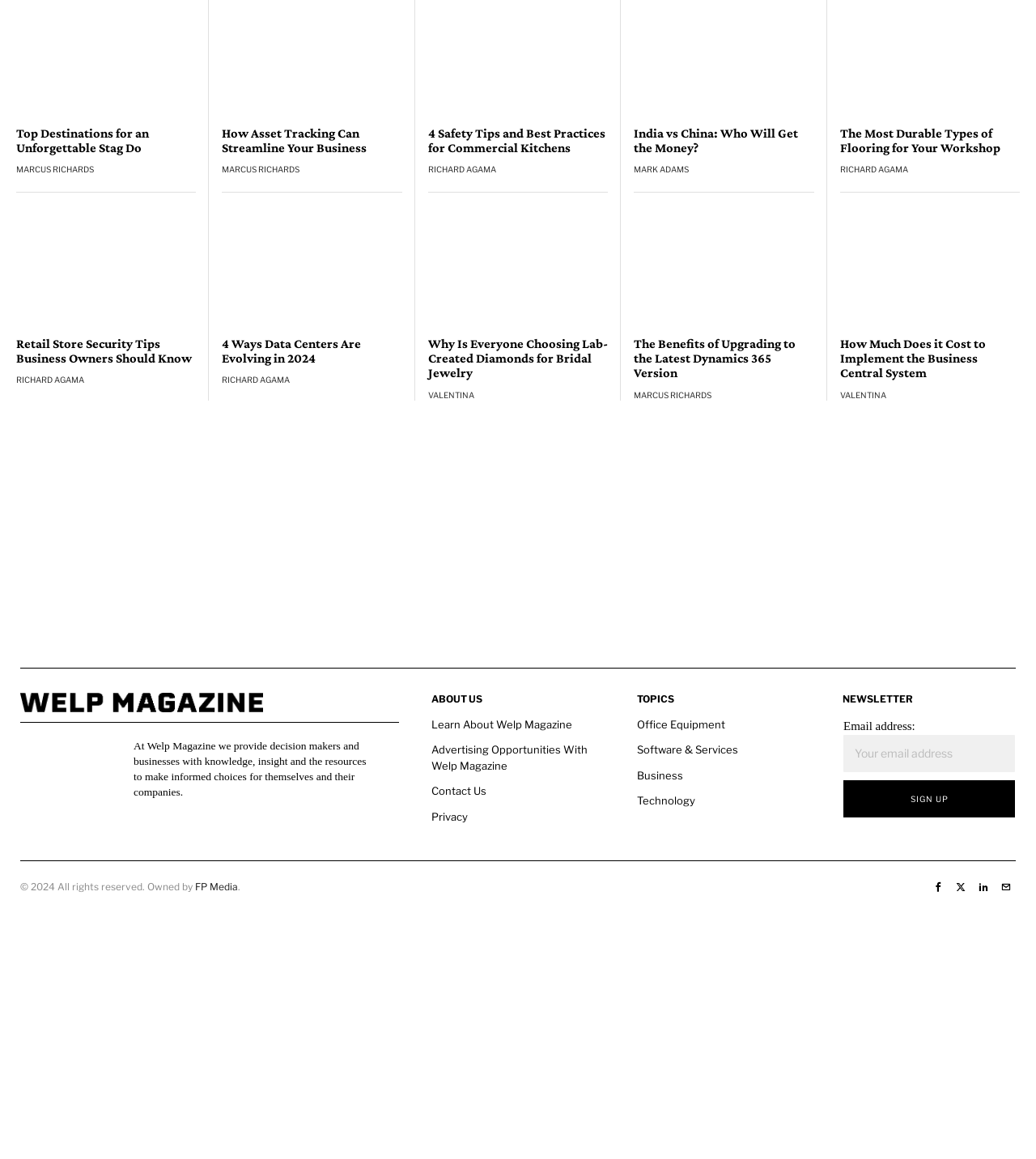Determine the bounding box coordinates of the region that needs to be clicked to achieve the task: "Click on the link 'Top Destinations for an Unforgettable Stag Do'".

[0.016, 0.109, 0.189, 0.134]